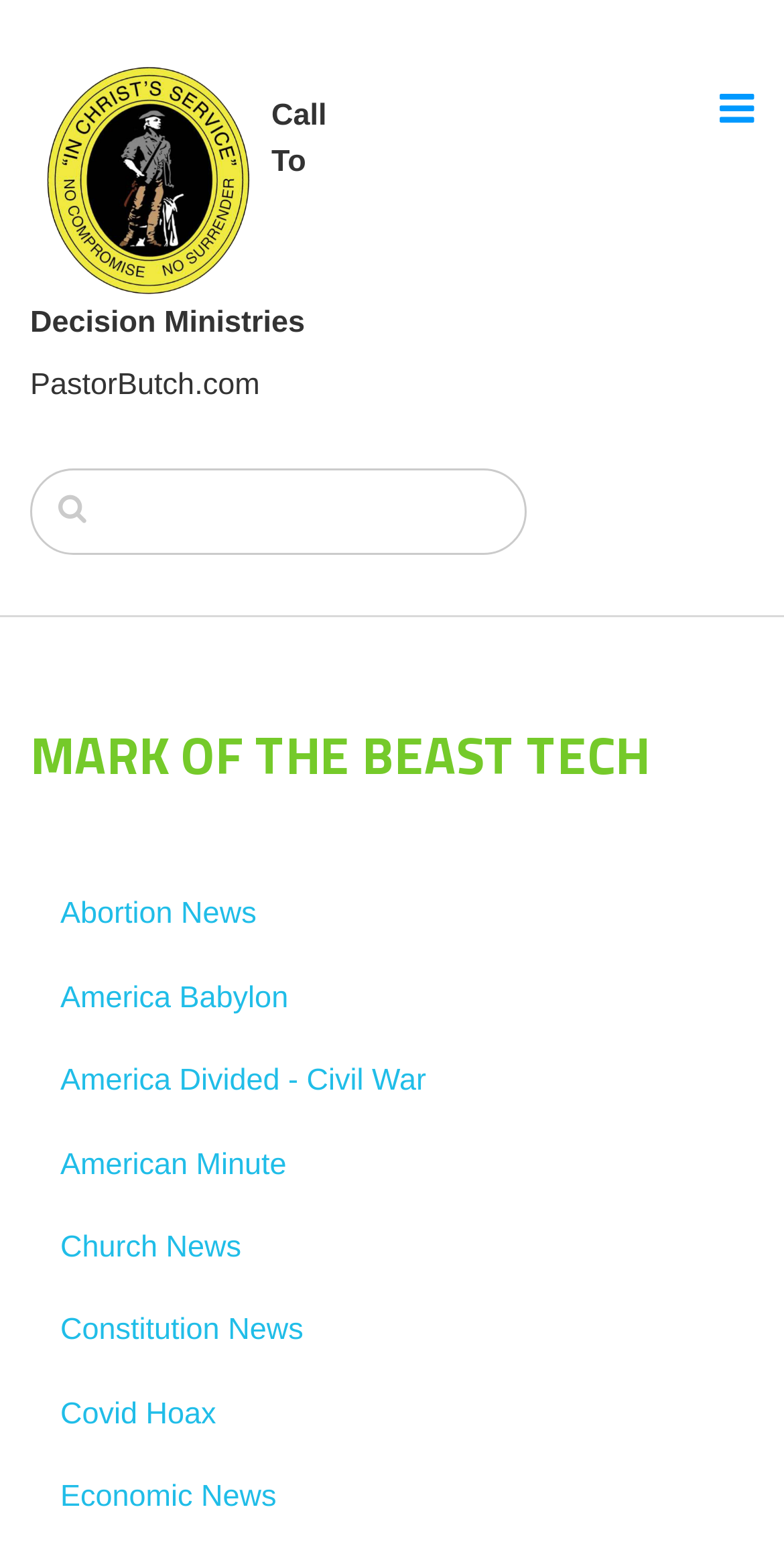Please pinpoint the bounding box coordinates for the region I should click to adhere to this instruction: "Visit America Babylon".

[0.038, 0.618, 0.962, 0.672]